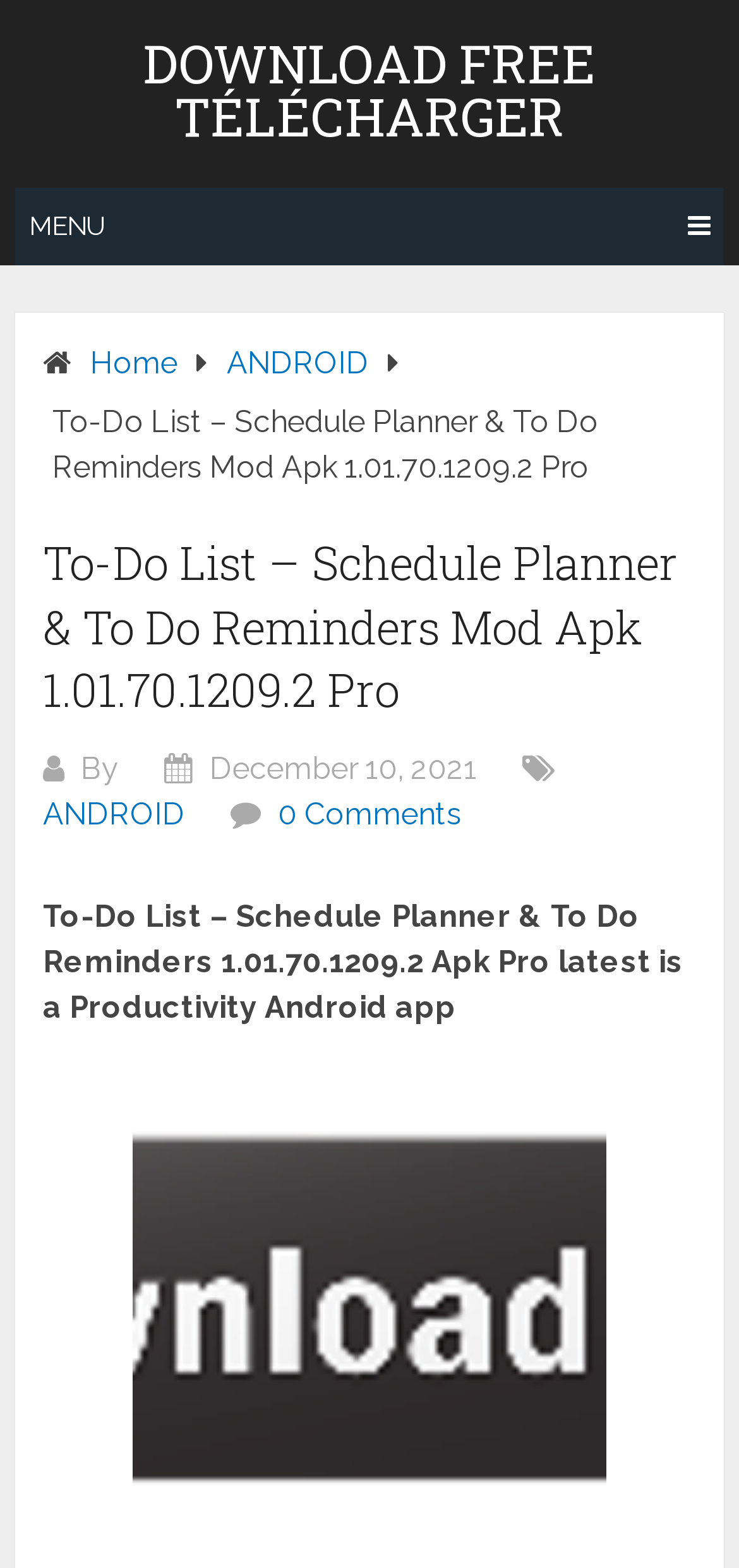Determine the bounding box coordinates for the UI element described. Format the coordinates as (top-left x, top-left y, bottom-right x, bottom-right y) and ensure all values are between 0 and 1. Element description: Download Free Télécharger

[0.02, 0.024, 0.98, 0.092]